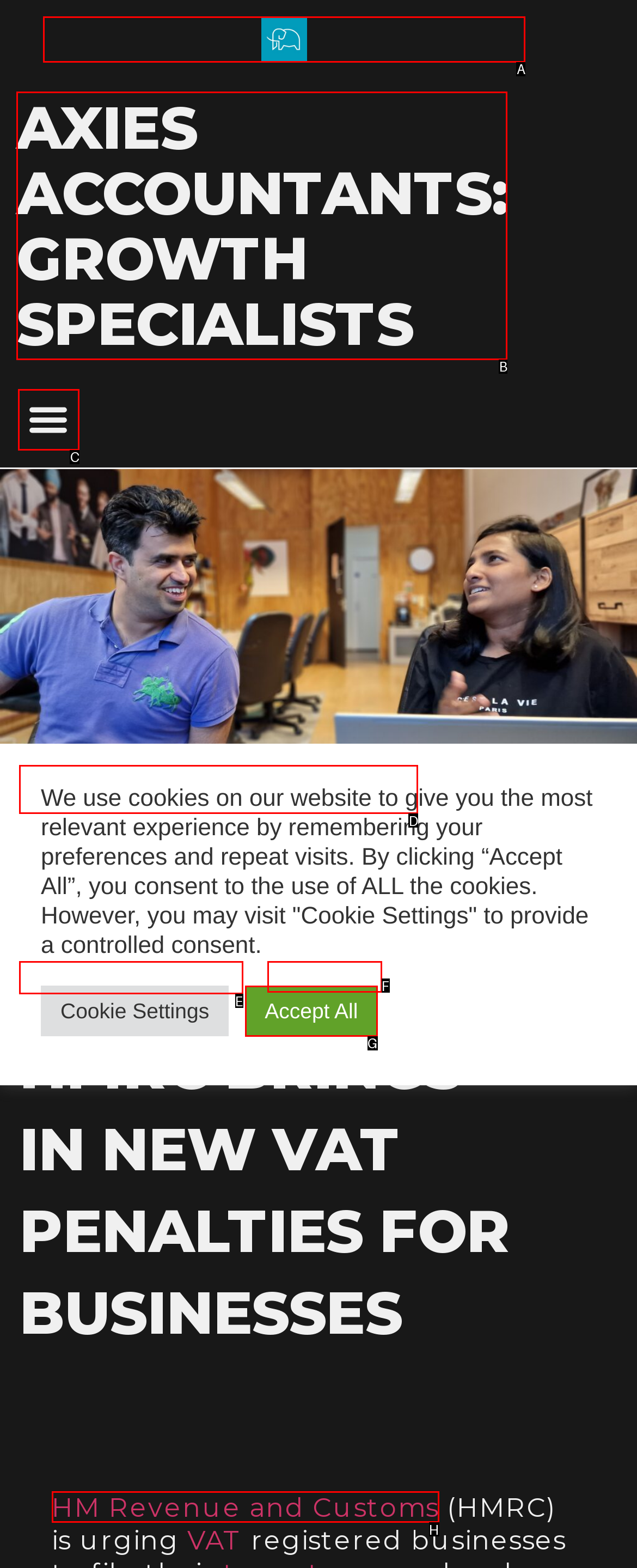Identify the HTML element I need to click to complete this task: Go back to all insights Provide the option's letter from the available choices.

D